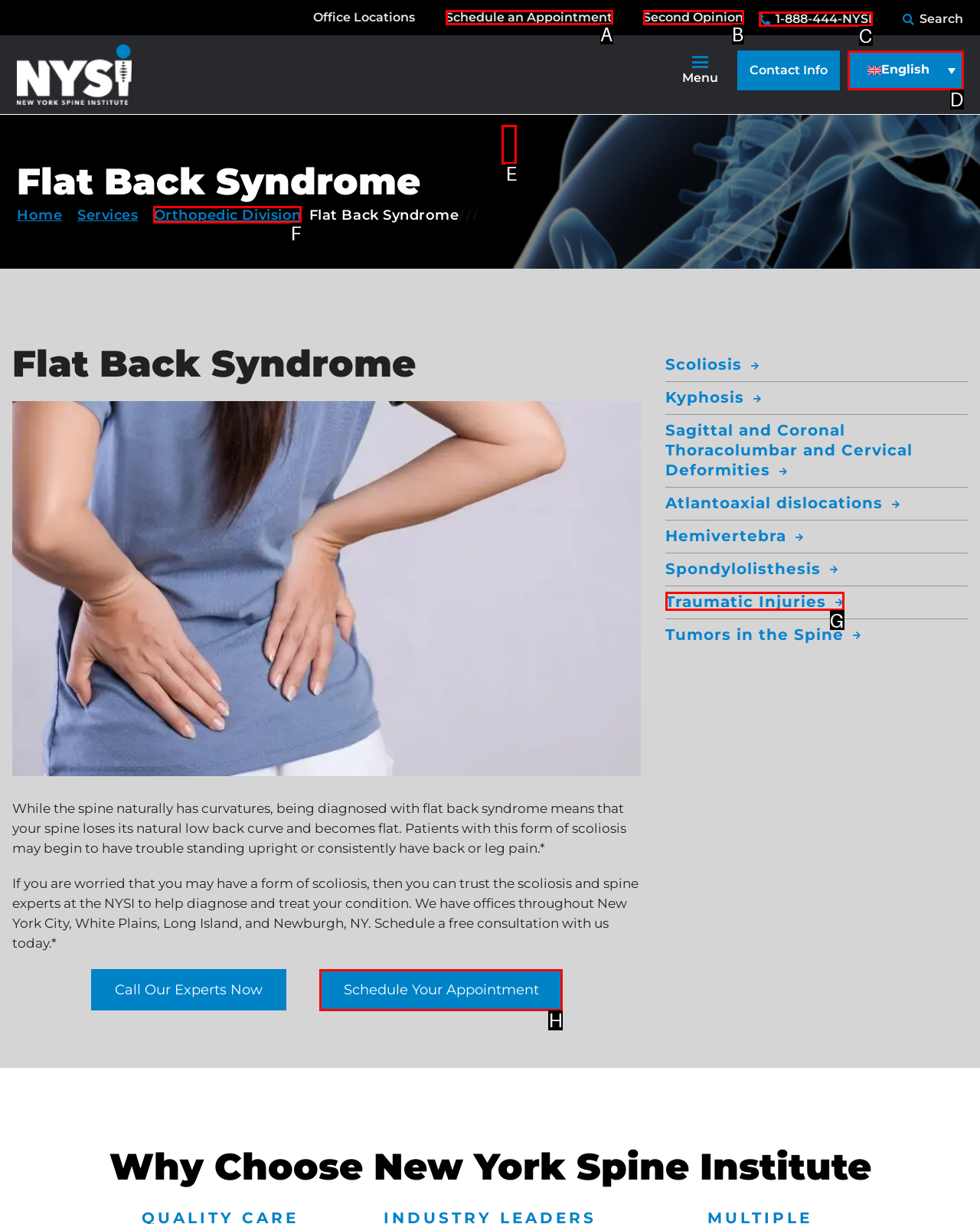Which option should you click on to fulfill this task: Check the details of 'Asif Baki'? Answer with the letter of the correct choice.

None